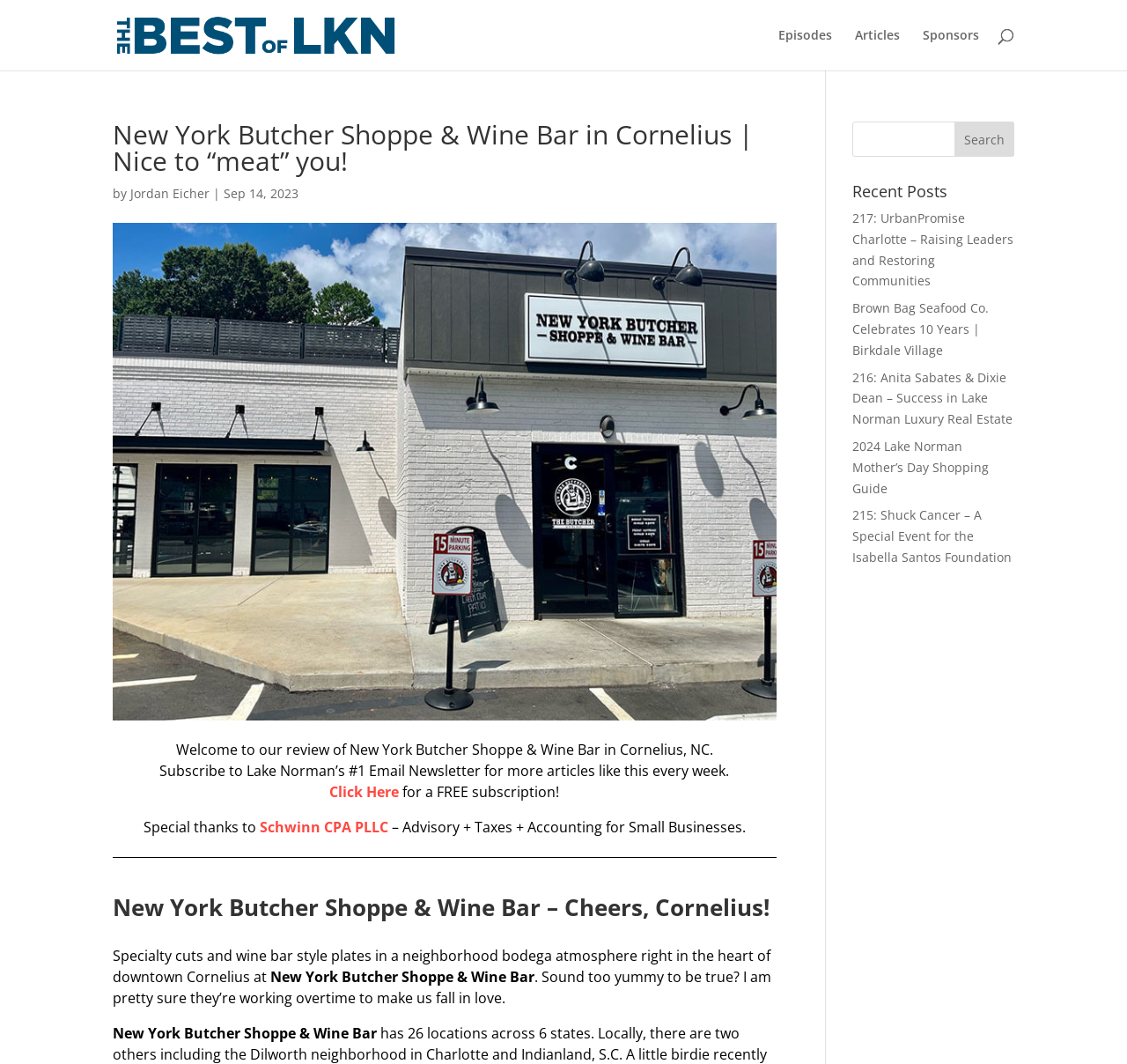Bounding box coordinates should be in the format (top-left x, top-left y, bottom-right x, bottom-right y) and all values should be floating point numbers between 0 and 1. Determine the bounding box coordinate for the UI element described as: Episodes

[0.691, 0.027, 0.738, 0.066]